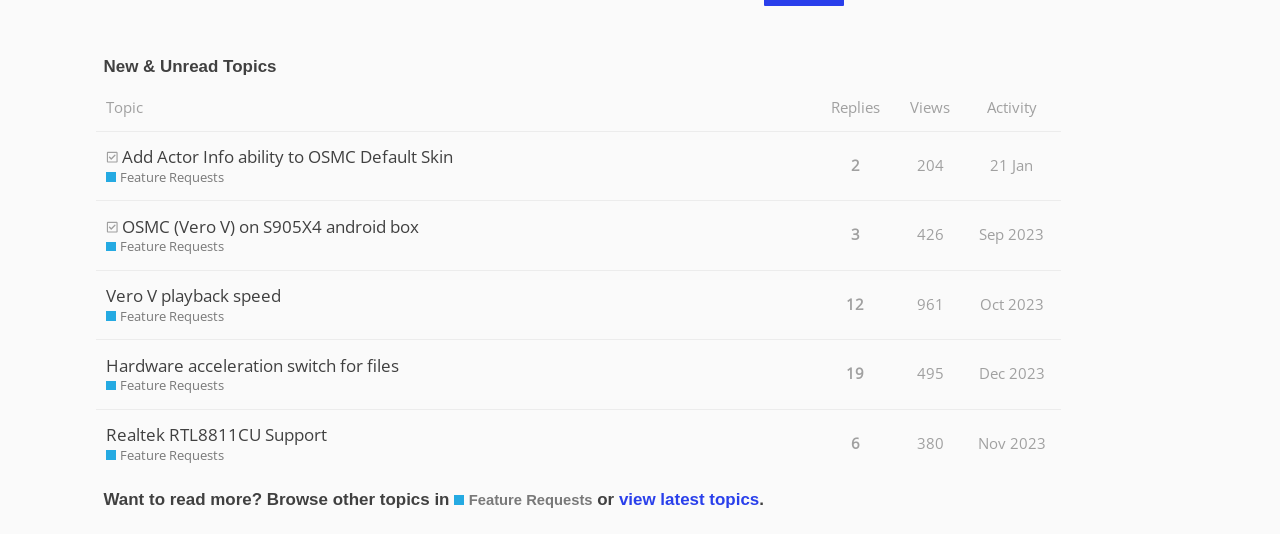Please specify the bounding box coordinates of the area that should be clicked to accomplish the following instruction: "View the topic 'Re: 80 Acres of Hell'". The coordinates should consist of four float numbers between 0 and 1, i.e., [left, top, right, bottom].

None